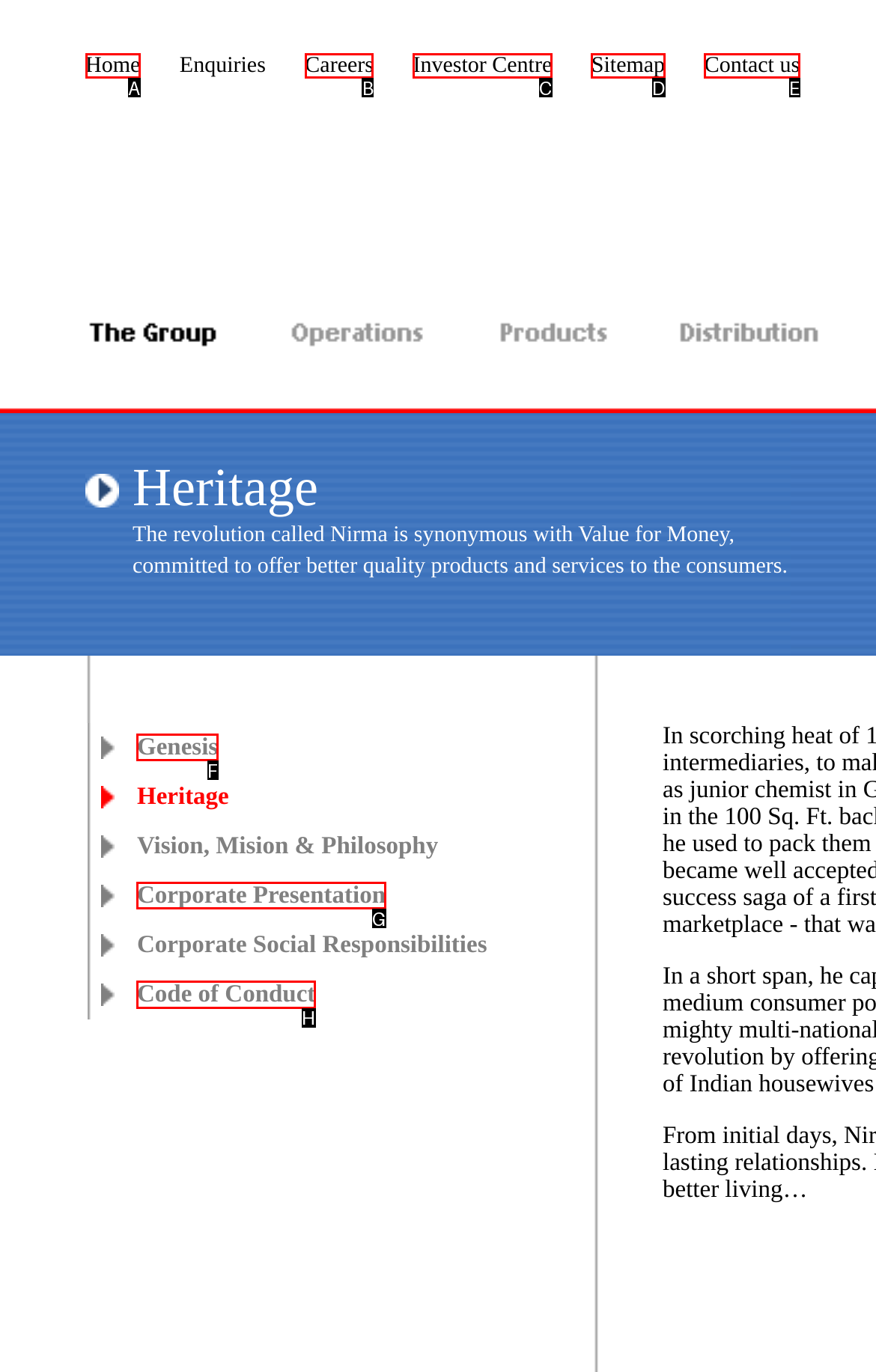Tell me which one HTML element best matches the description: Code of Conduct
Answer with the option's letter from the given choices directly.

H